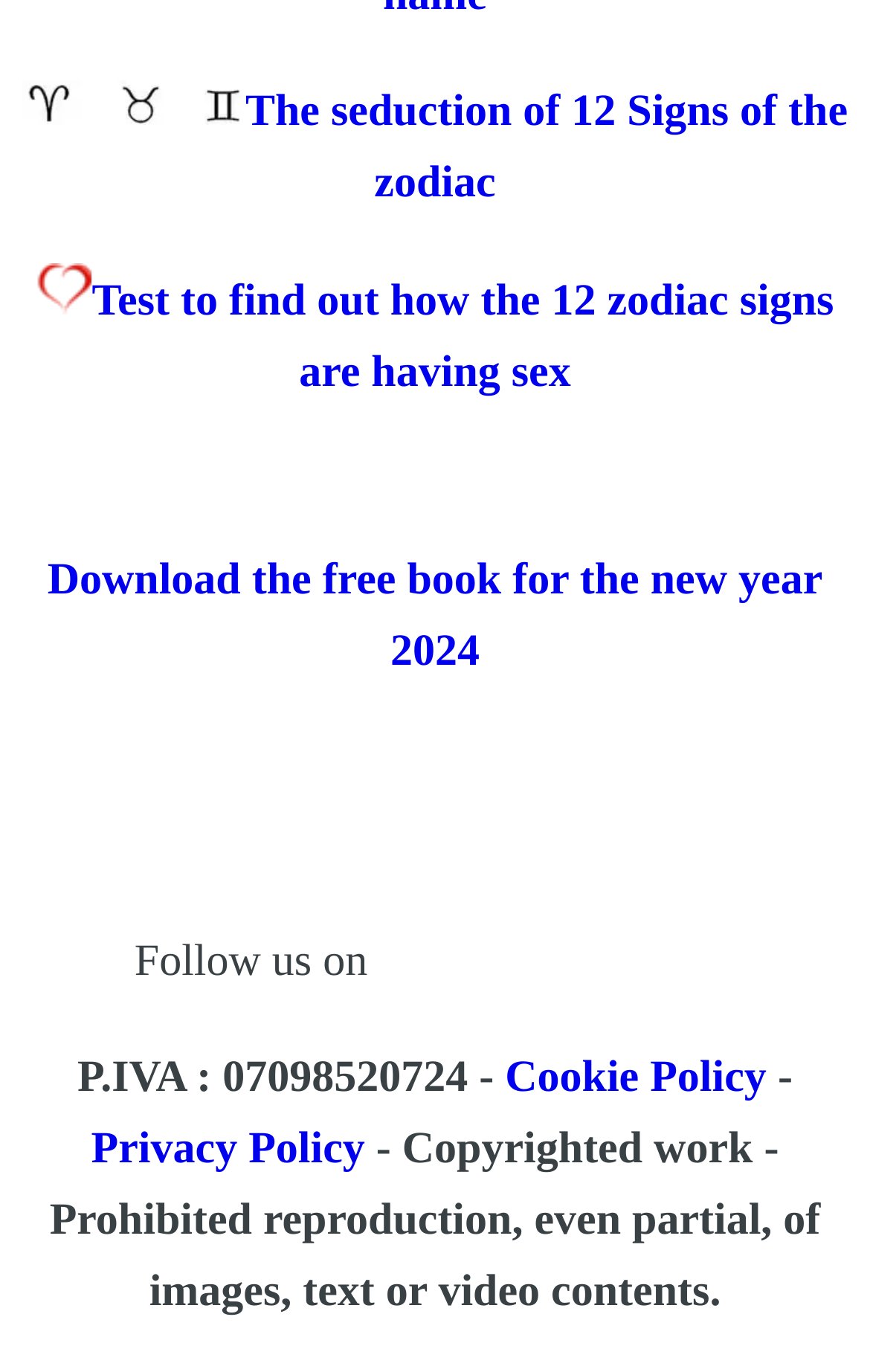Could you find the bounding box coordinates of the clickable area to complete this instruction: "Click on the italian version link"?

[0.297, 0.564, 0.426, 0.6]